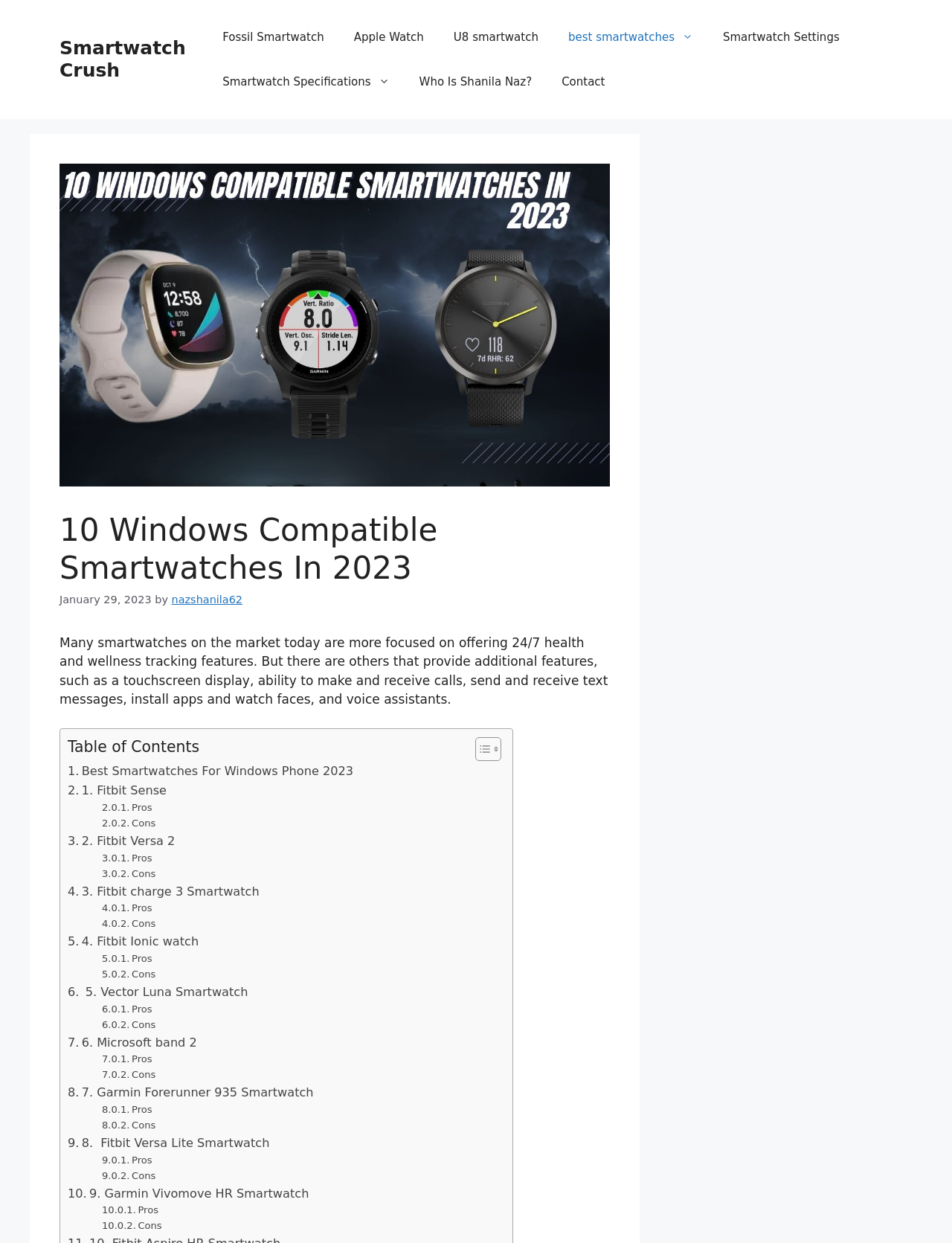Please specify the bounding box coordinates of the region to click in order to perform the following instruction: "Click on the Fossil Smartwatch link".

[0.218, 0.012, 0.356, 0.048]